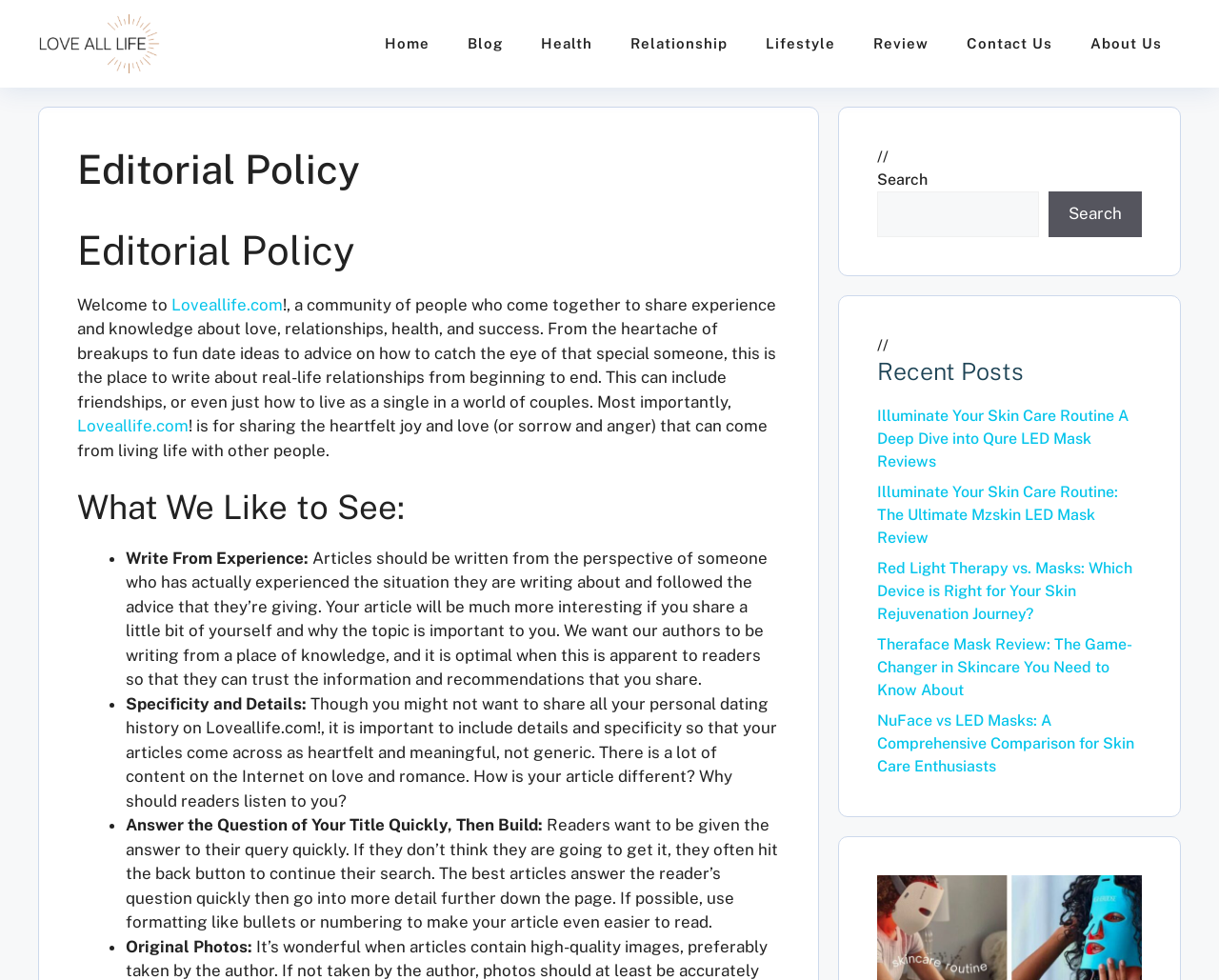Locate the bounding box of the UI element defined by this description: "Email Us". The coordinates should be given as four float numbers between 0 and 1, formatted as [left, top, right, bottom].

None